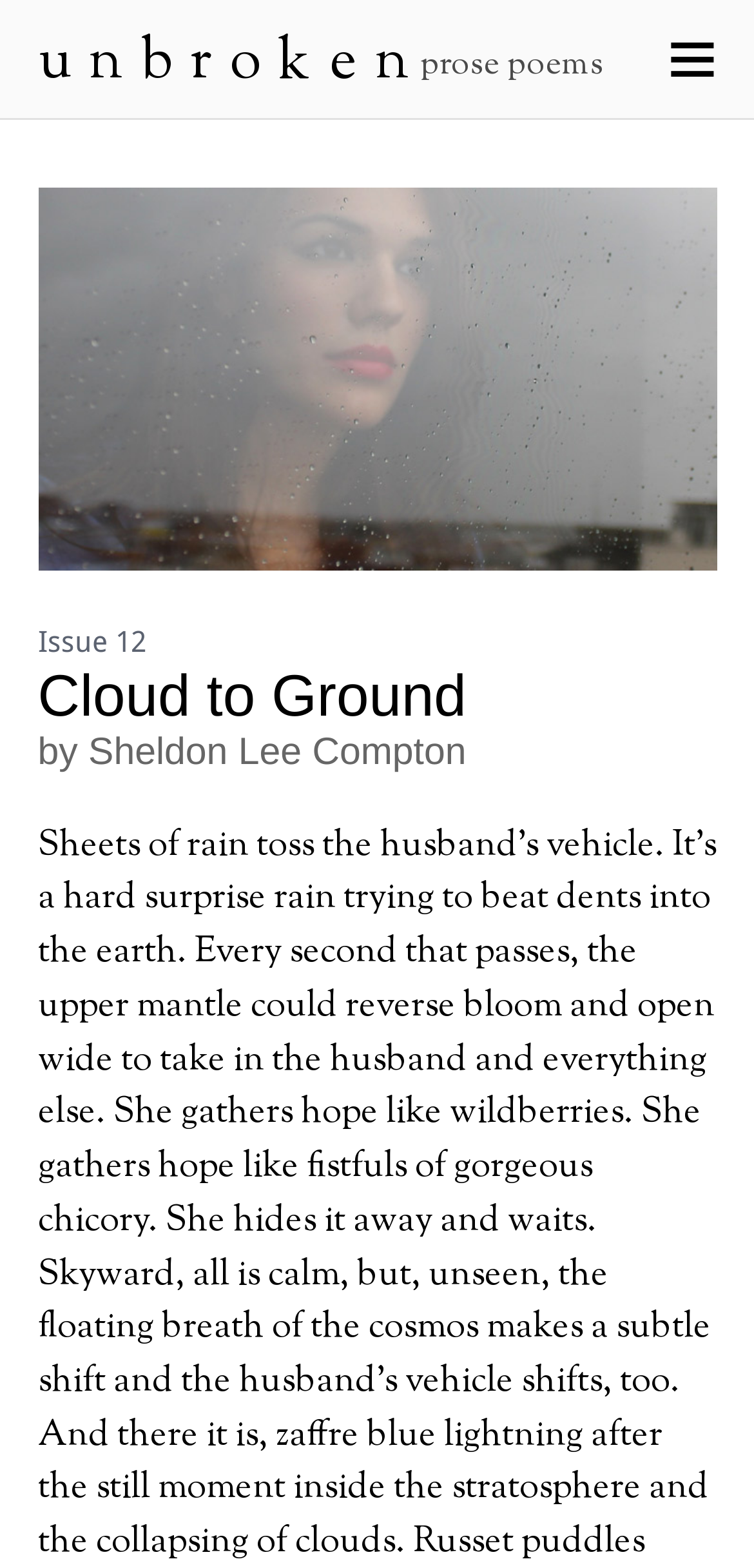What is the primary heading on this webpage?

Cloud to Ground
by Sheldon Lee Compton